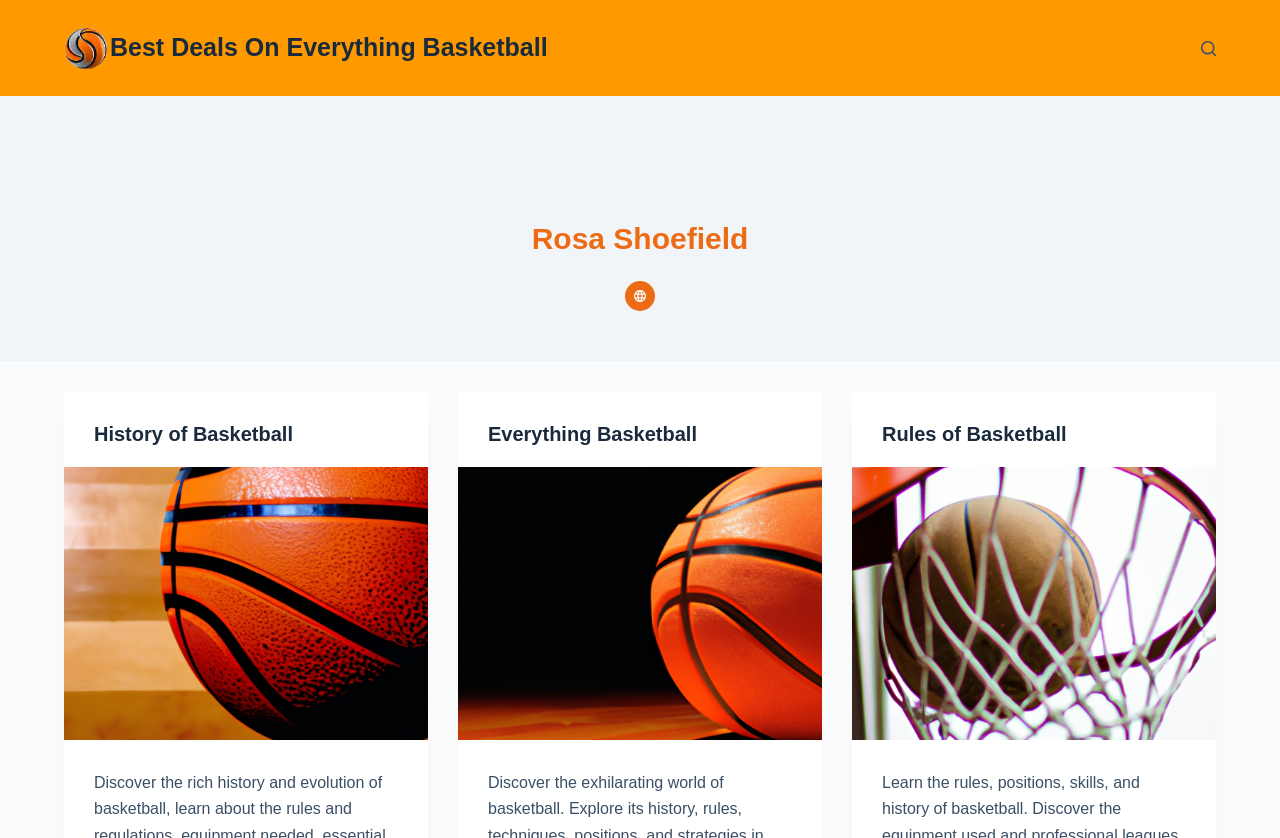Please give a short response to the question using one word or a phrase:
What is the name of the person associated with the webpage?

Rosa Shoefield